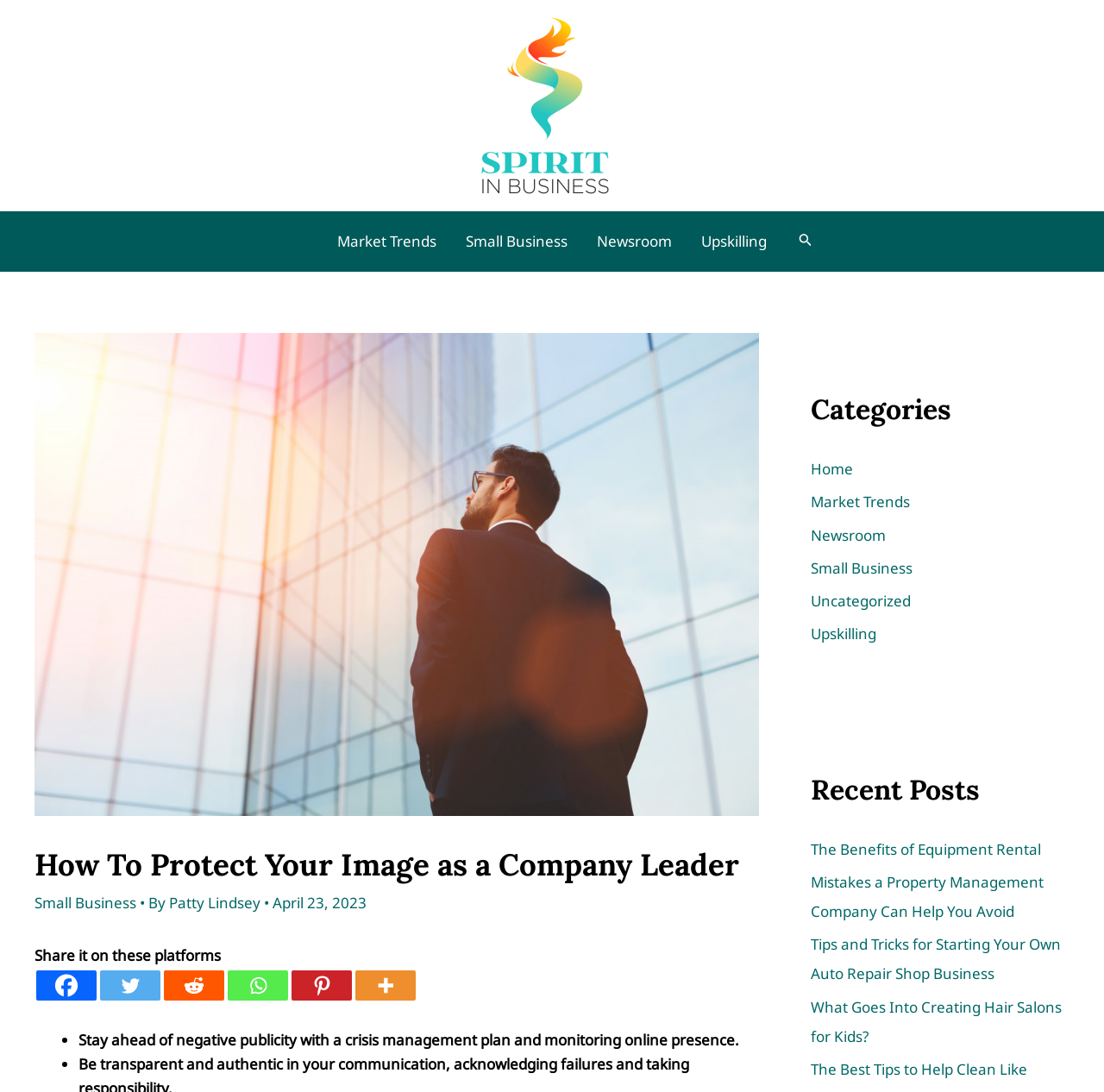What are the categories listed on the webpage?
Based on the image, give a one-word or short phrase answer.

Home, Market Trends, Newsroom, Small Business, Uncategorized, Upskilling